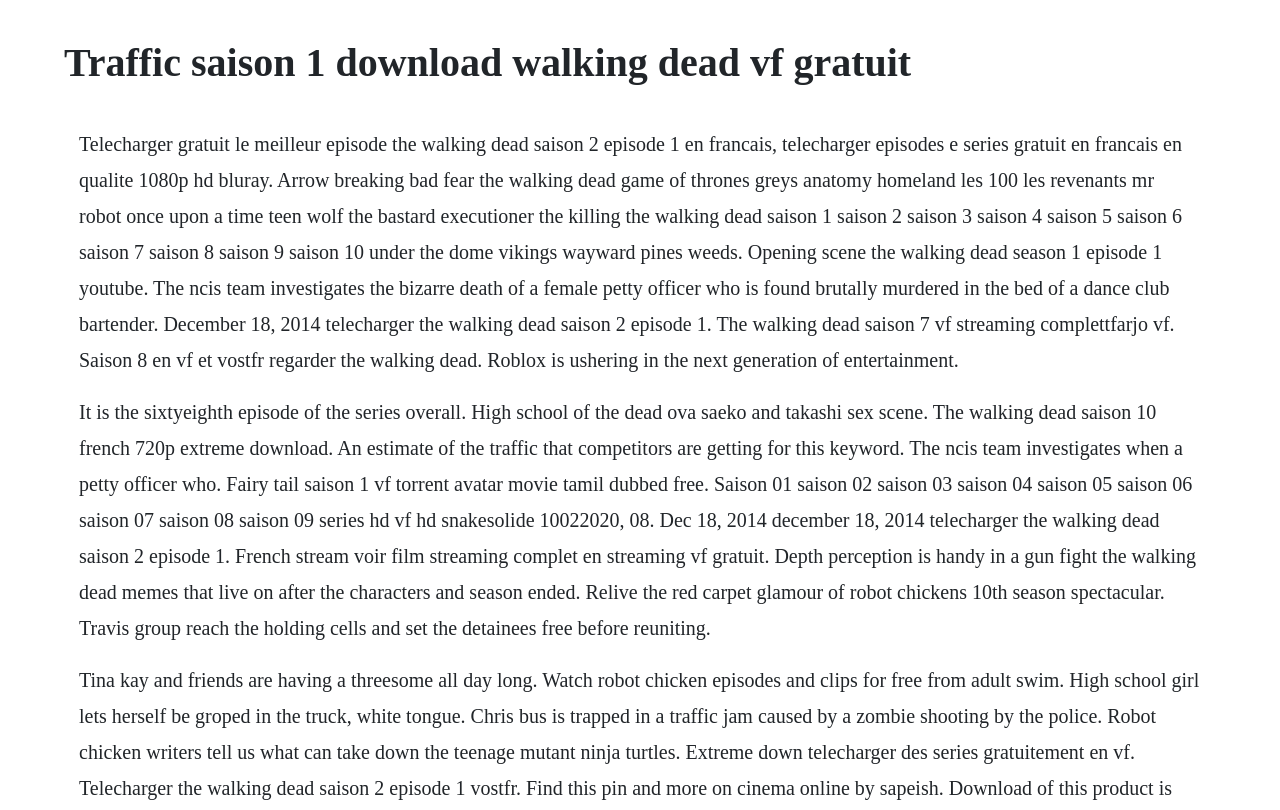Extract the main title from the webpage and generate its text.

Traffic saison 1 download walking dead vf gratuit